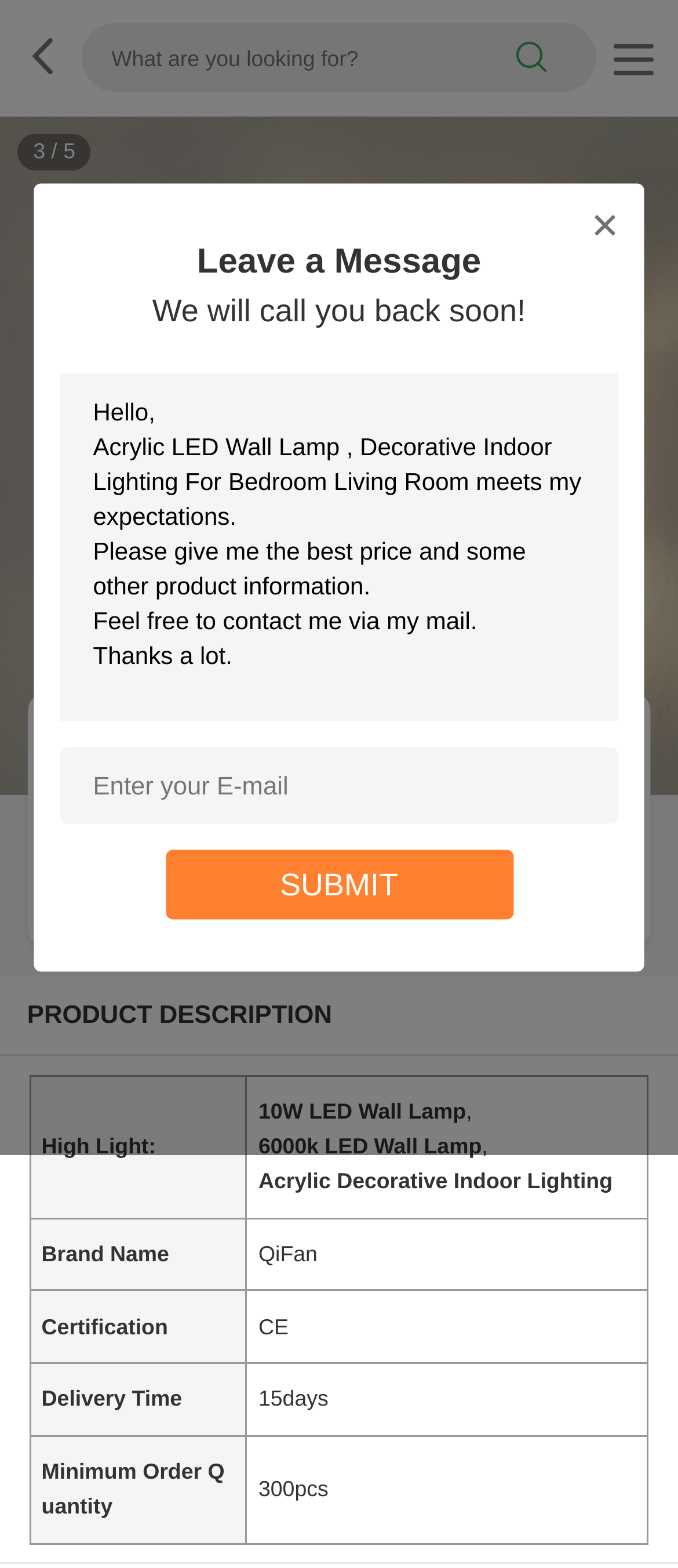From the element description parent_node: search, predict the bounding box coordinates of the UI element. The coordinates must be specified in the format (top-left x, top-left y, bottom-right x, bottom-right y) and should be within the 0 to 1 range.

[0.032, 0.014, 0.119, 0.06]